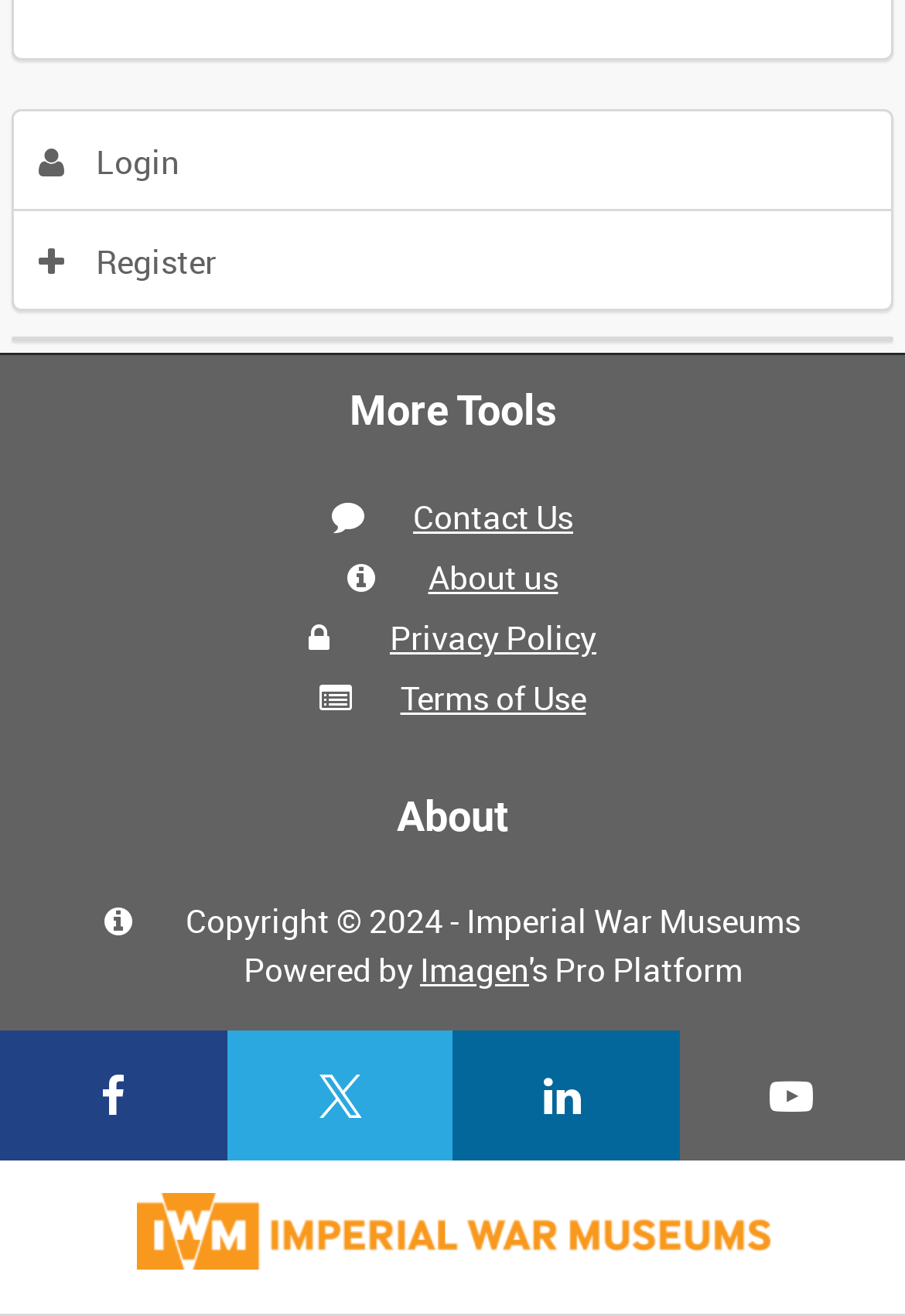Identify the bounding box coordinates of the section that should be clicked to achieve the task described: "Click on Register".

[0.016, 0.161, 0.984, 0.235]